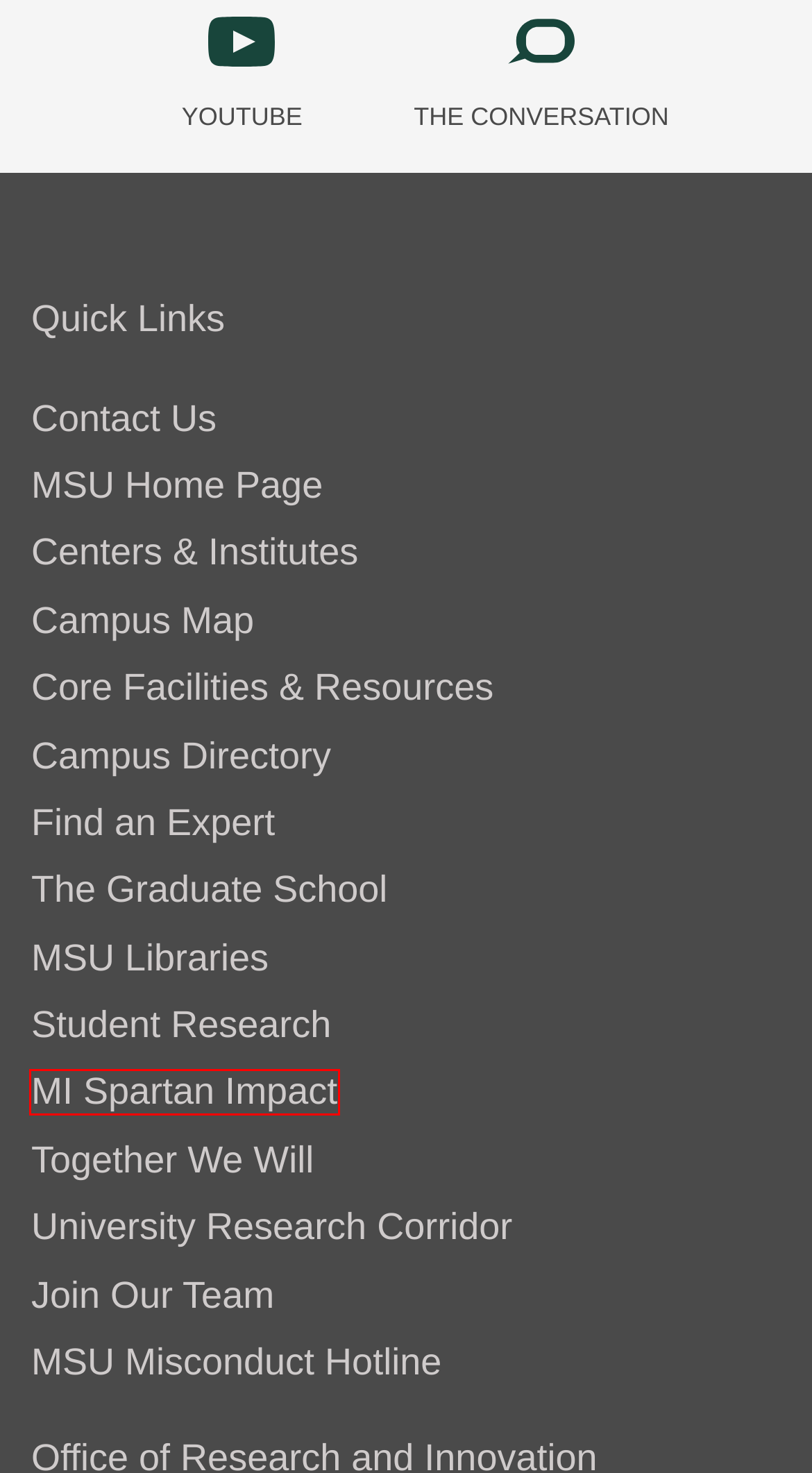A screenshot of a webpage is given, featuring a red bounding box around a UI element. Please choose the webpage description that best aligns with the new webpage after clicking the element in the bounding box. These are the descriptions:
A. MI Spartan Impact | Michigan State University
B. Policies | Office for Civil Rights and Title IX Education and Compliance | Michigan State University
C. Join Our Team | Office of Research and Innovation
D. Home - University Research Corridor
E. Misconduct Hotline | Michigan State University
F. MSU Campus Maps - Michigan State University
G. The Graduate School
H. Home | MSU Libraries

A